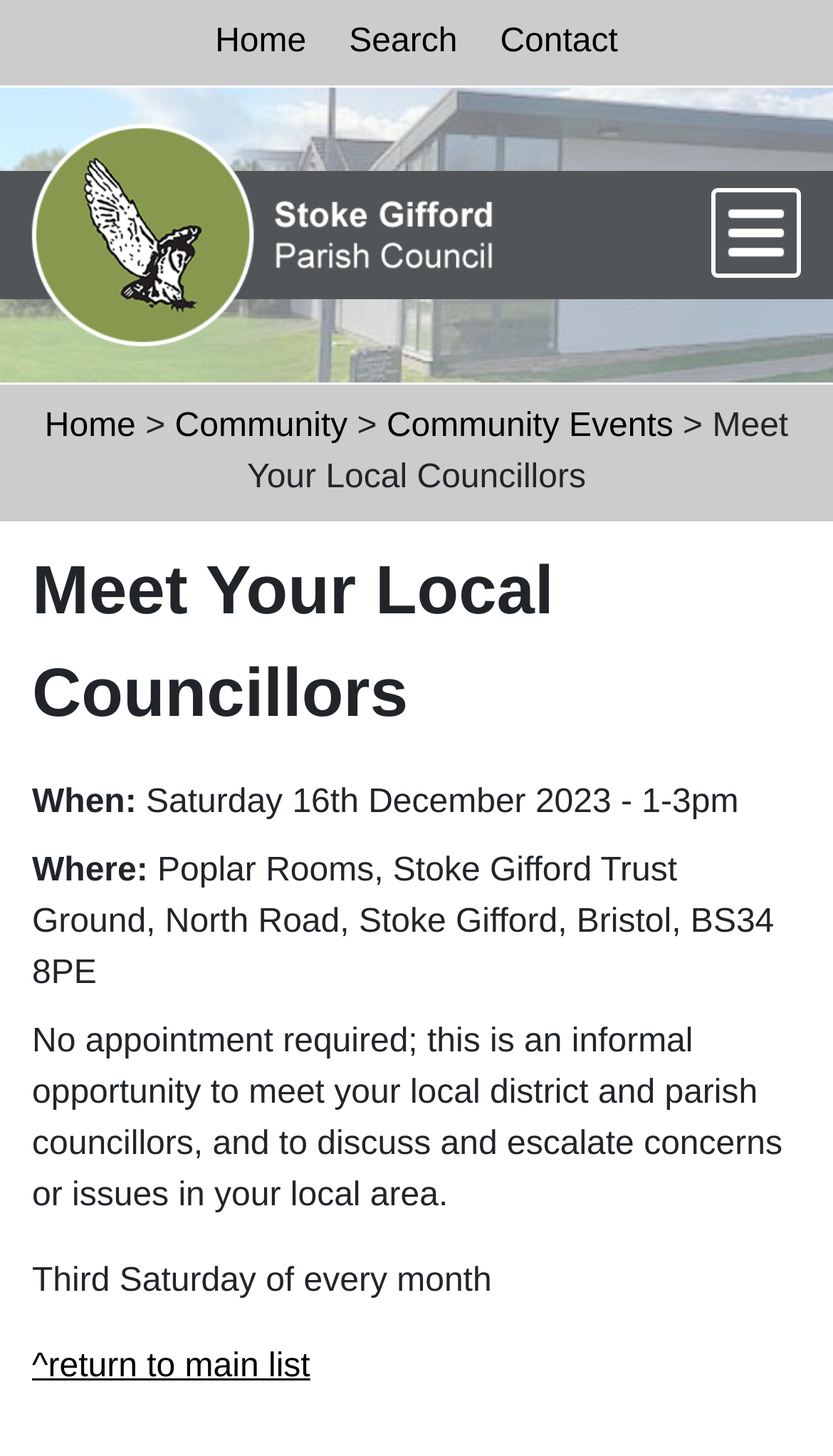Find the bounding box coordinates of the clickable element required to execute the following instruction: "Toggle the 'Main Navigation Toggle Button'". Provide the coordinates as four float numbers between 0 and 1, i.e., [left, top, right, bottom].

[0.854, 0.129, 0.962, 0.191]